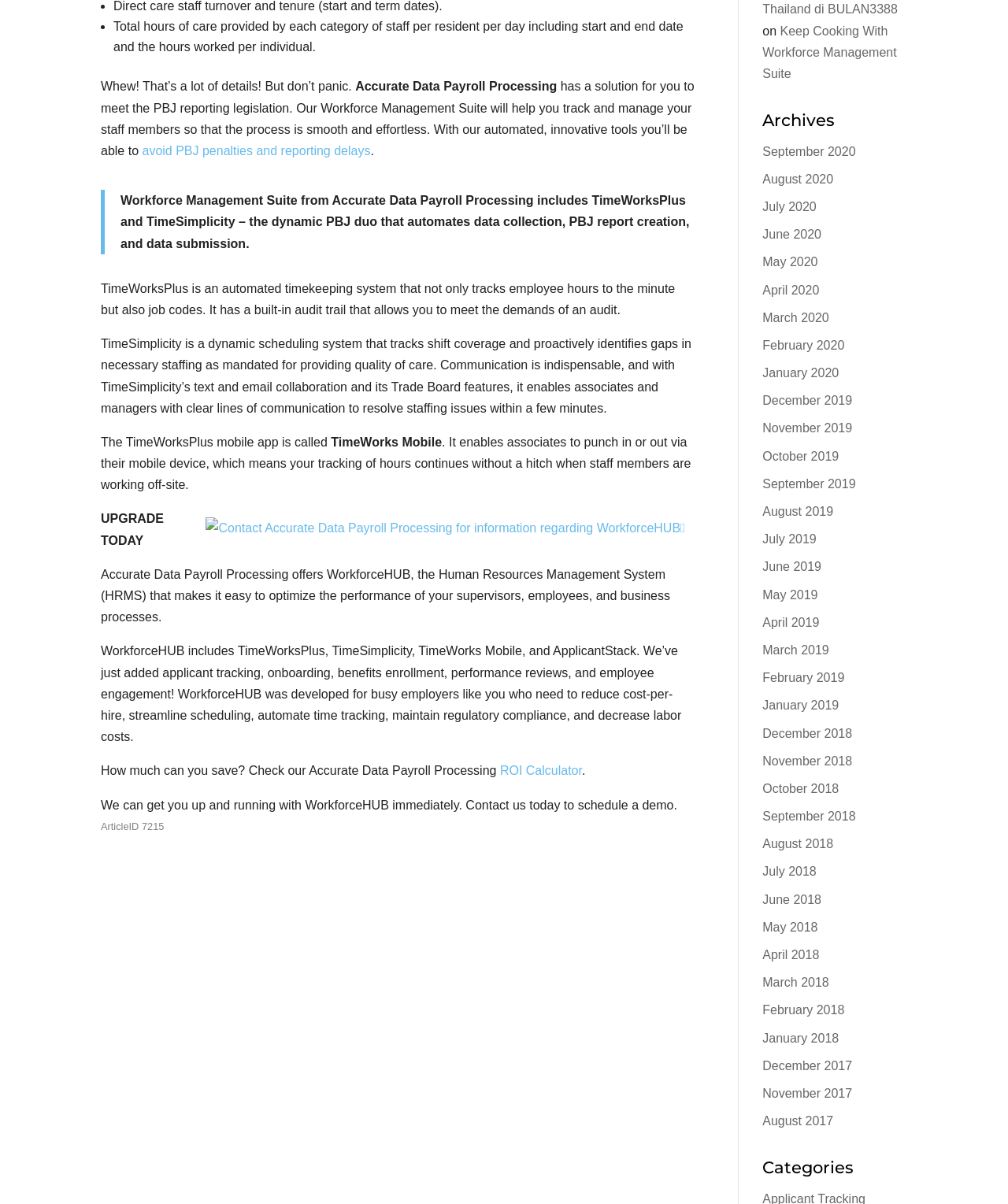Please identify the coordinates of the bounding box that should be clicked to fulfill this instruction: "Click on 'Contact'".

None